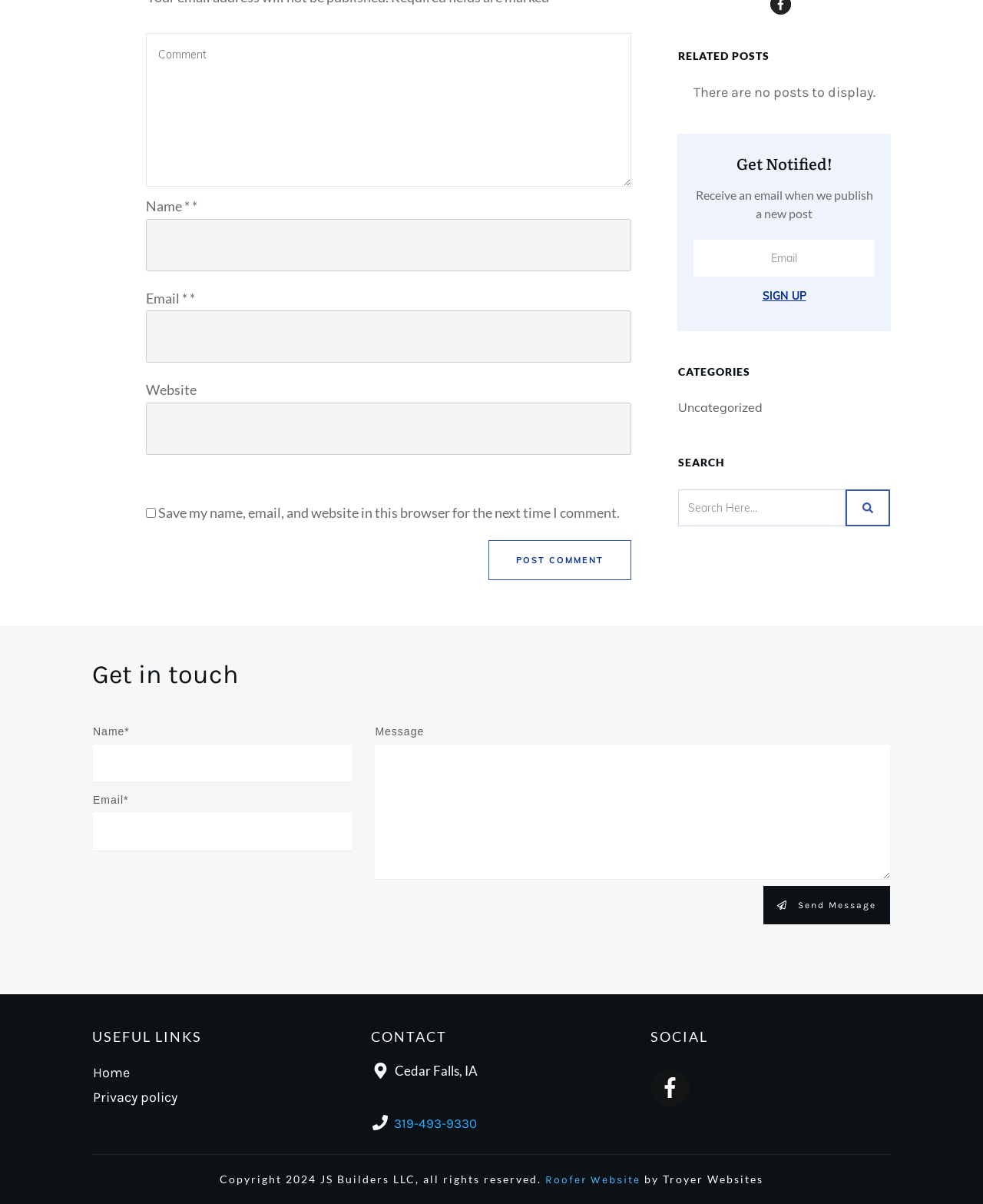Please find the bounding box coordinates of the element that you should click to achieve the following instruction: "Search for something". The coordinates should be presented as four float numbers between 0 and 1: [left, top, right, bottom].

[0.69, 0.406, 0.905, 0.437]